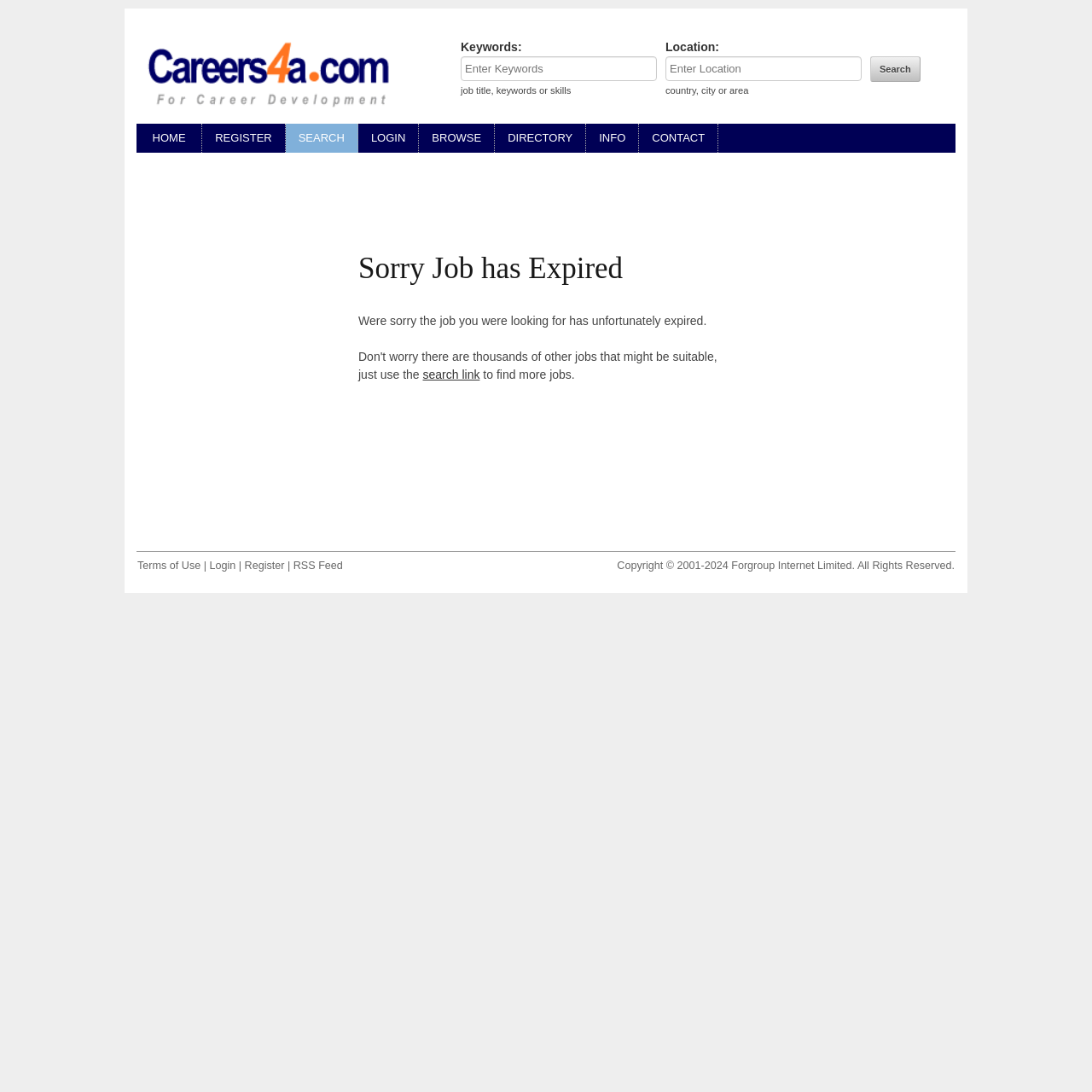Refer to the image and offer a detailed explanation in response to the question: What is the link text that allows users to find more jobs?

I found the link element with the ID 81 and saw that its text is 'search link'. This link is contained within a sentence that suggests using it to find more jobs, which is 'just use the search link to find more jobs.'